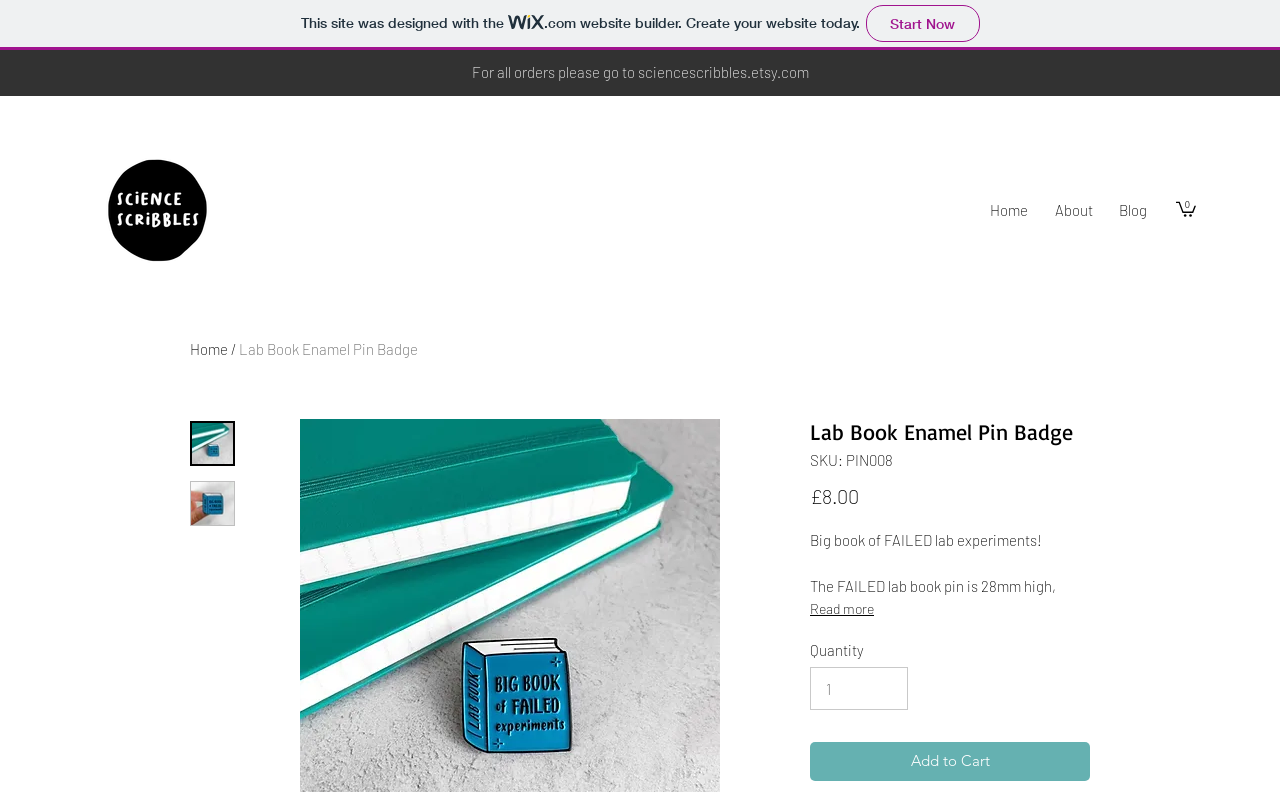Please determine the bounding box coordinates of the element's region to click for the following instruction: "Navigate to the home page".

[0.762, 0.234, 0.813, 0.297]